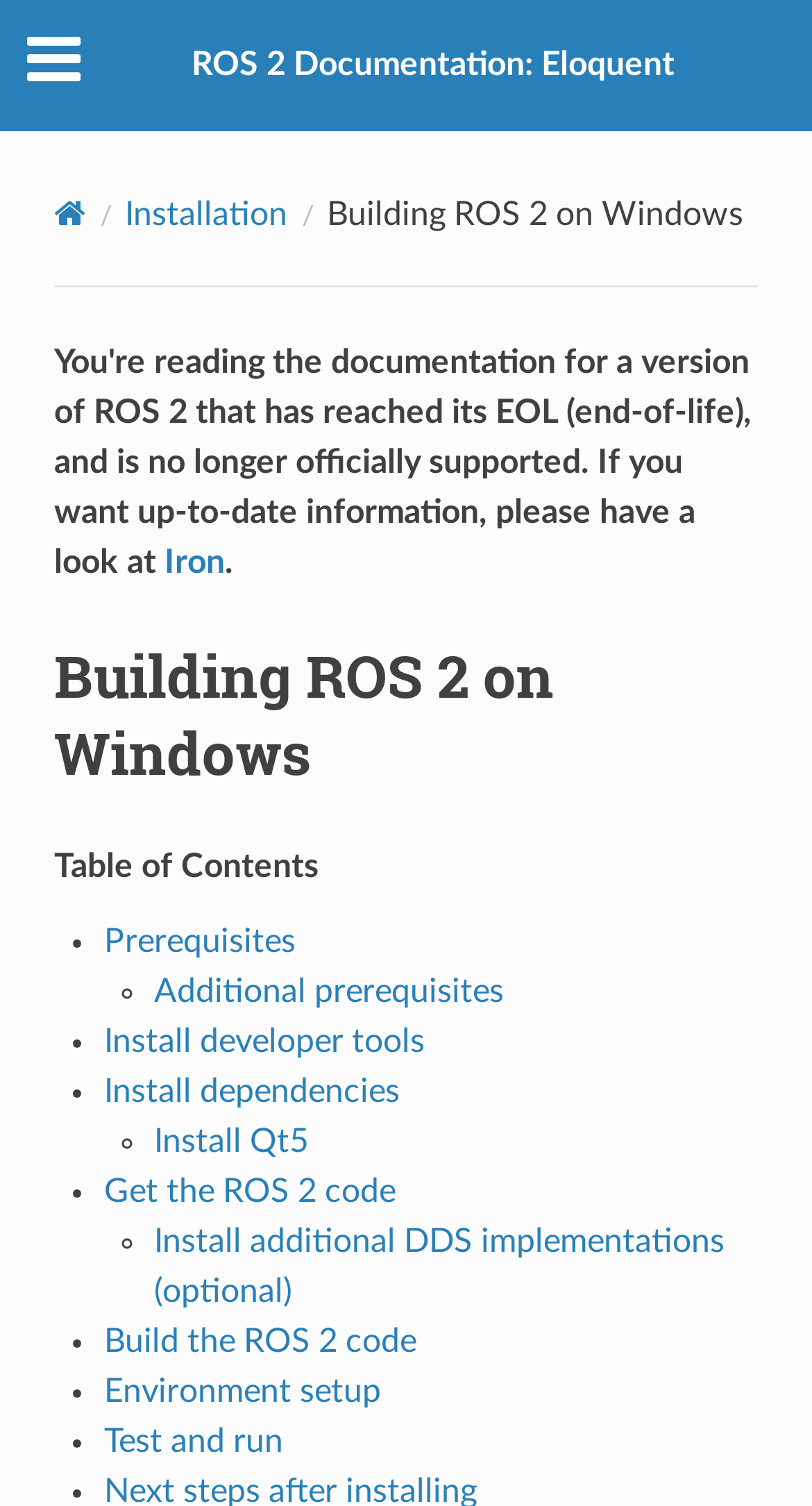How many list markers are there in the table of contents?
Look at the image and respond with a one-word or short phrase answer.

10